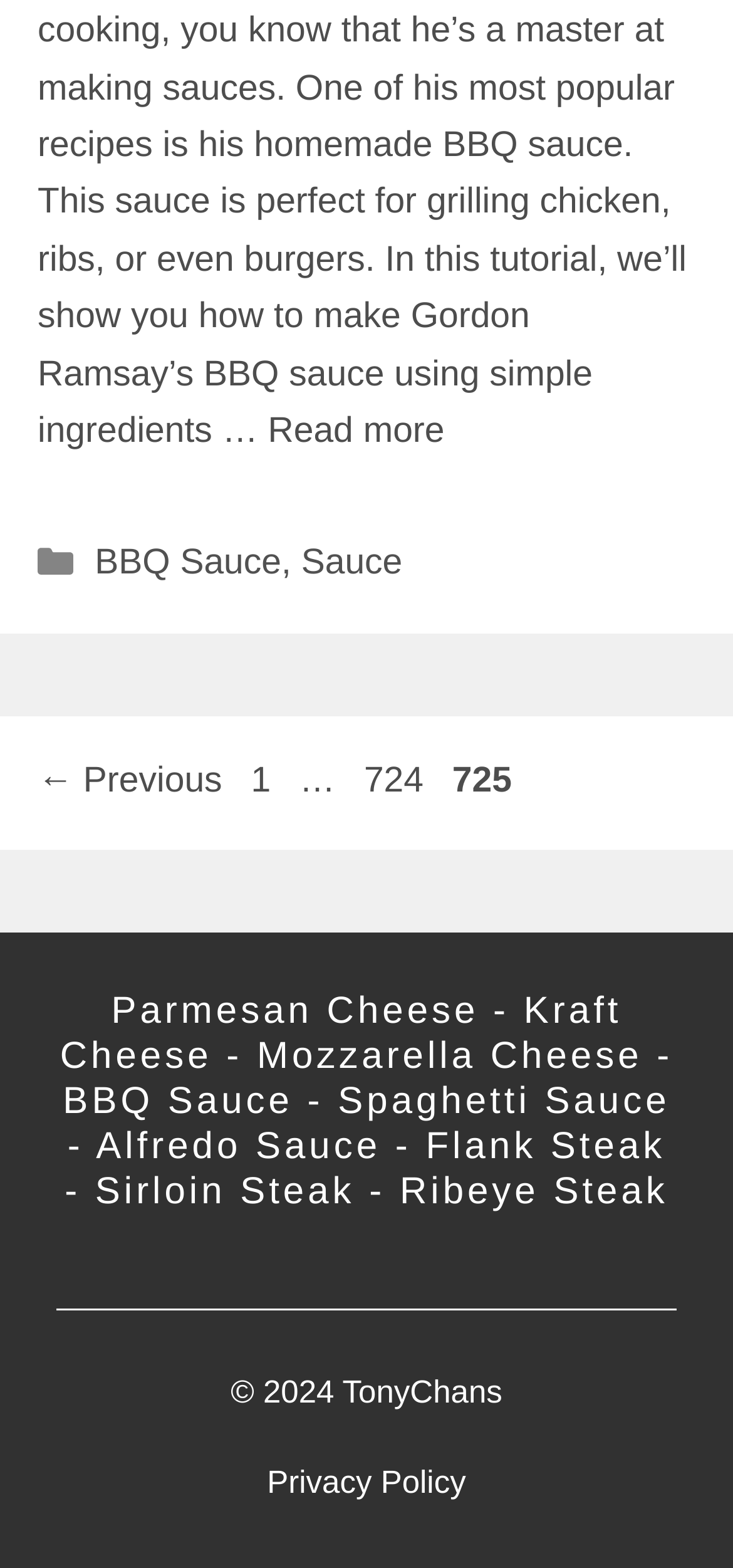What is the last page number?
Look at the image and respond to the question as thoroughly as possible.

I looked at the navigation section and found the page numbers listed. The last page number is 725, which is indicated by the static text '725'.